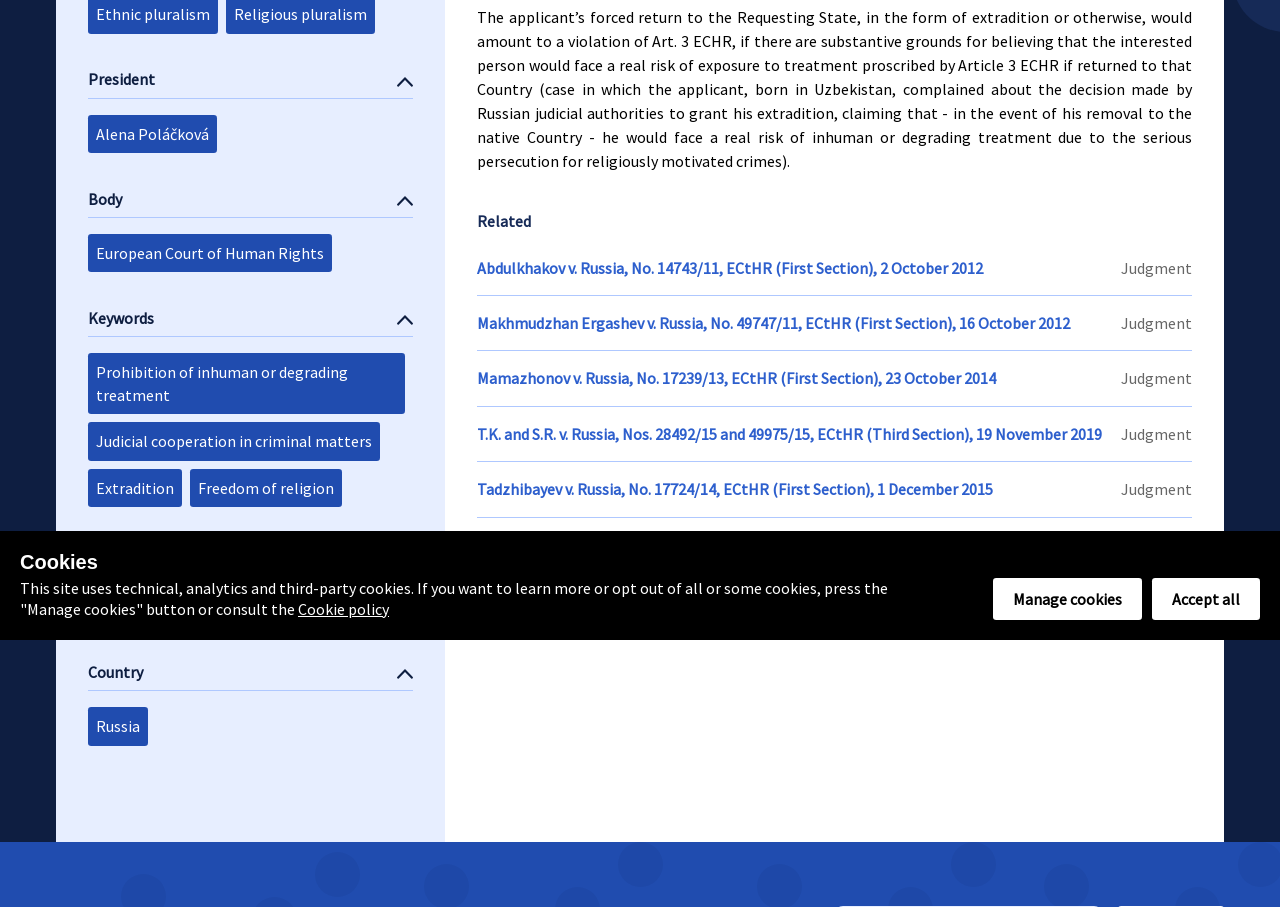Determine the bounding box coordinates for the UI element with the following description: "Freedom of religion". The coordinates should be four float numbers between 0 and 1, represented as [left, top, right, bottom].

[0.148, 0.517, 0.267, 0.559]